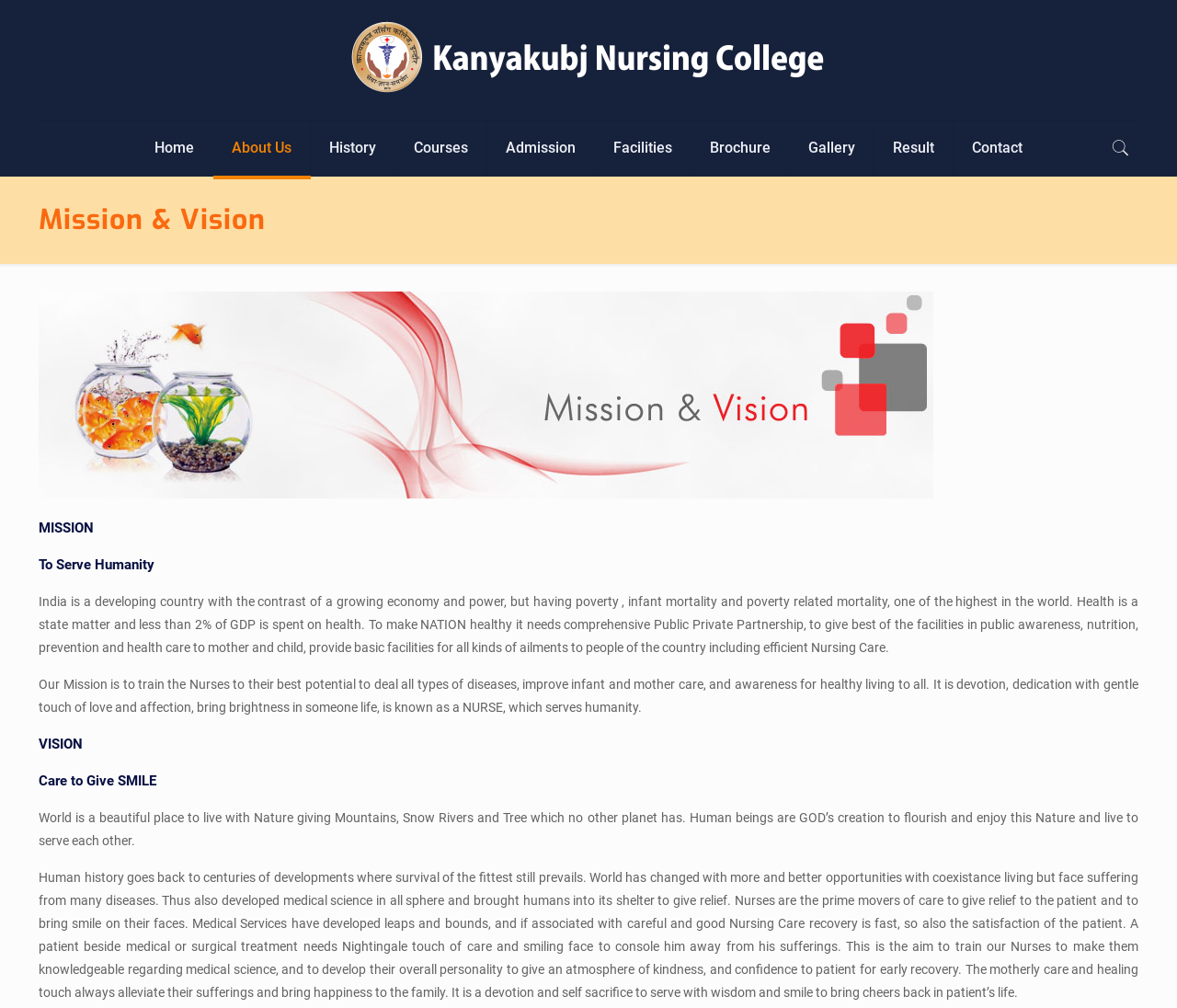Specify the bounding box coordinates of the area to click in order to execute this command: 'Learn about the college's History'. The coordinates should consist of four float numbers ranging from 0 to 1, and should be formatted as [left, top, right, bottom].

[0.264, 0.12, 0.336, 0.174]